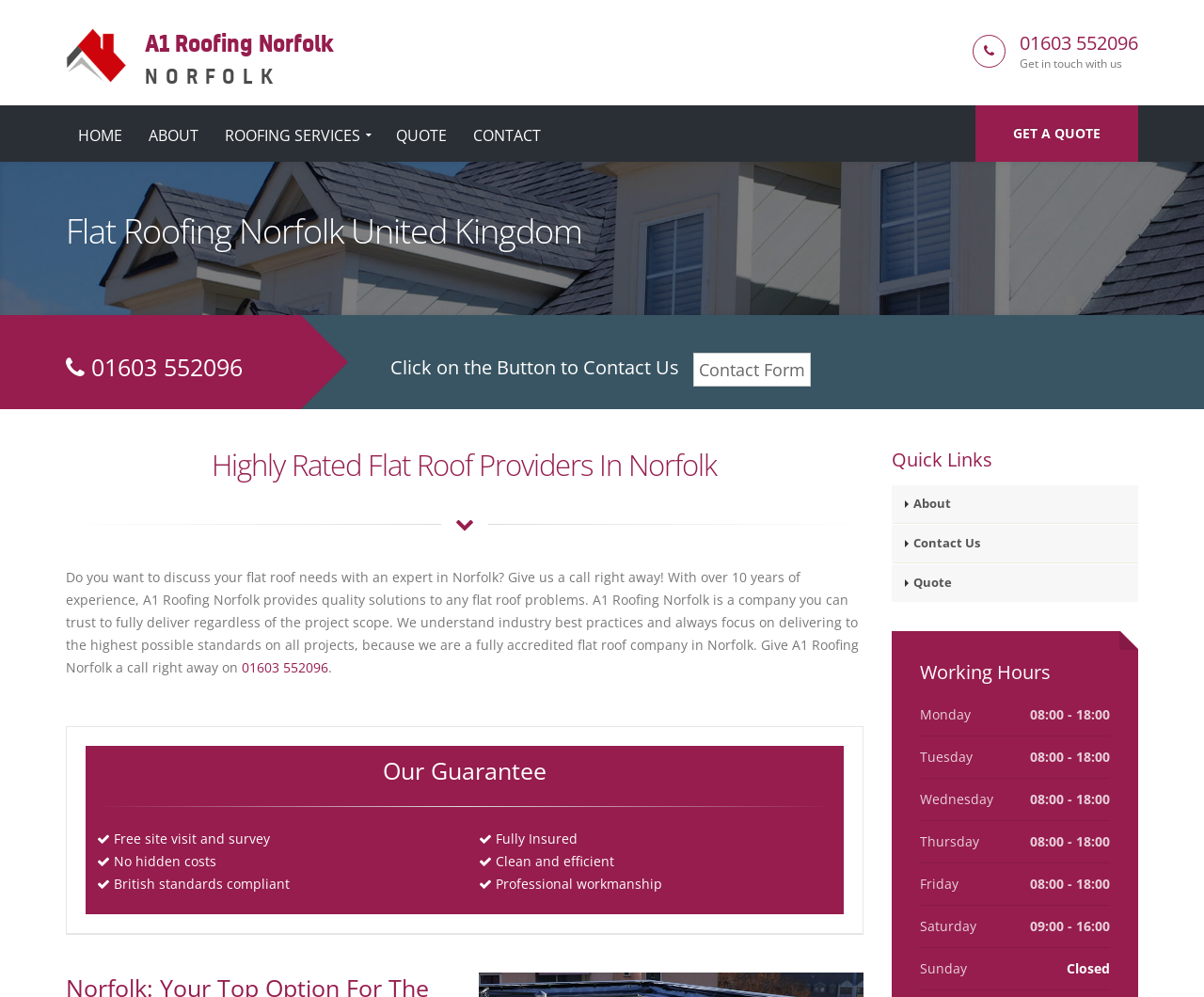Kindly determine the bounding box coordinates for the area that needs to be clicked to execute this instruction: "Fill out the 'Contact Form'".

[0.576, 0.354, 0.673, 0.388]